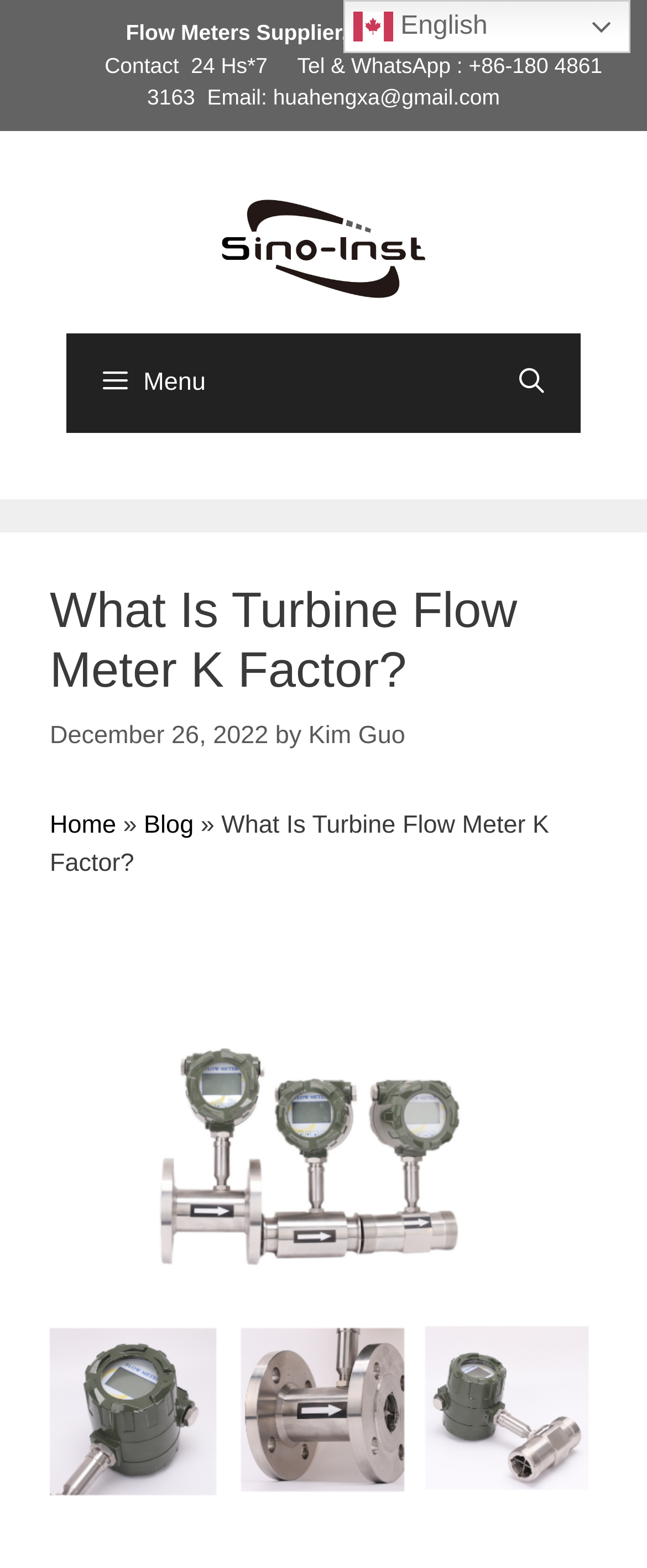Offer a detailed explanation of the webpage layout and contents.

The webpage is about the Turbine Flow Meter K Factor, with a focus on explaining this concept. At the top, there is a complementary section with a brief introduction. Below this, there is a horizontal section with the supplier's information, including their name, contact details, and a call-to-action to get in touch.

The main banner section is situated at the top, spanning the entire width of the page. It contains the website's logo, "Sino-Inst", which is an image, and a navigation menu with a button to open the search bar and a menu button.

Below the banner, there is a content section with a heading that matches the title of the webpage, "What Is Turbine Flow Meter K Factor?". This section also includes the date of publication, "December 26, 2022", and the author's name, "Kim Guo". 

To the right of the content section, there is a navigation menu with breadcrumbs, showing the path from the homepage to the current page. The breadcrumbs include links to the homepage and the blog section.

The main content of the webpage is accompanied by a large image, which is likely an illustration or diagram related to the Turbine Flow Meter K Factor. This image takes up most of the page's width and height.

At the top-right corner, there is a language selection link, "en English", with a small flag icon representing the English language.